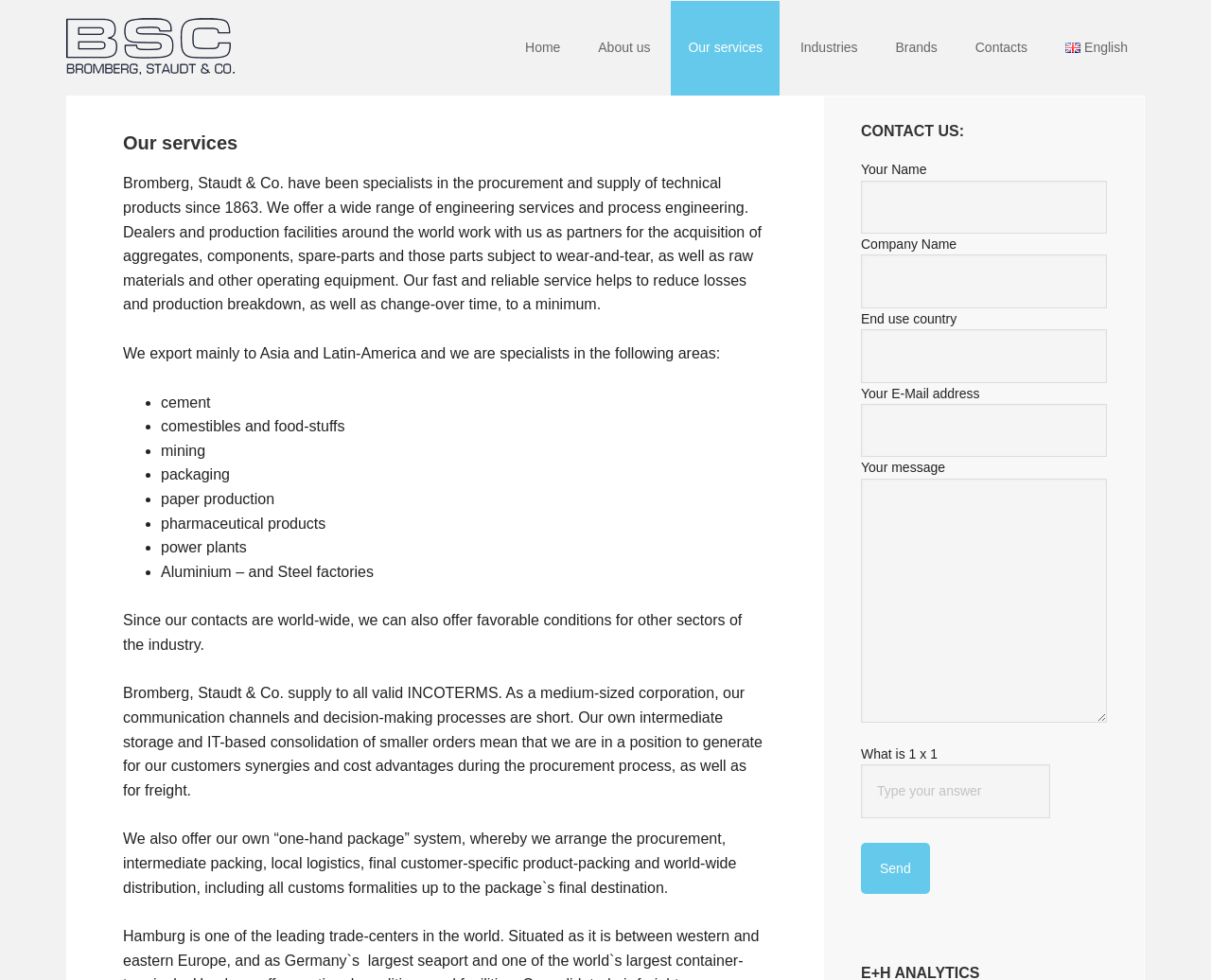Locate the bounding box coordinates of the area to click to fulfill this instruction: "Read about the University of Oxford’s Future Technology conference". The bounding box should be presented as four float numbers between 0 and 1, in the order [left, top, right, bottom].

None